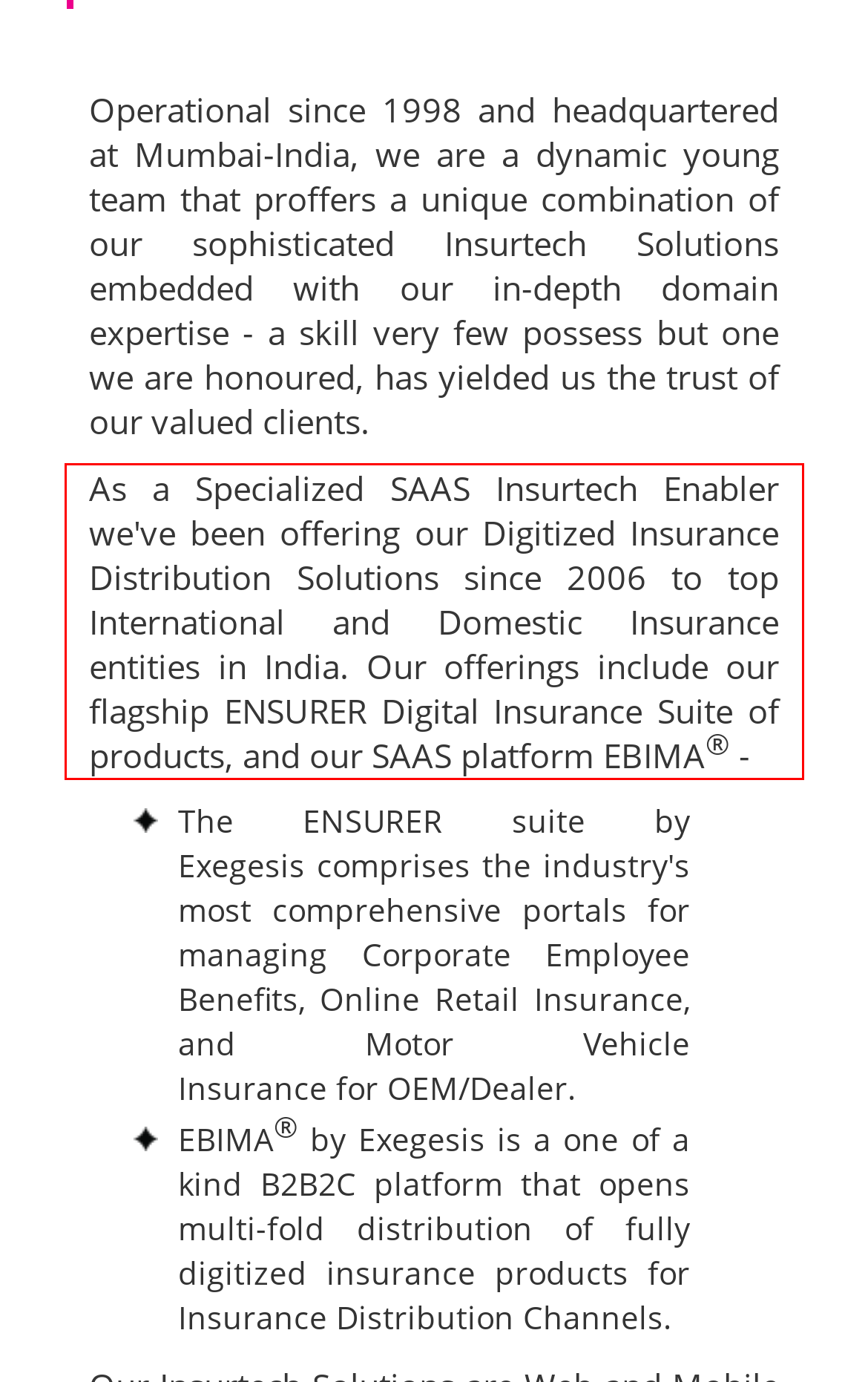You have a screenshot of a webpage, and there is a red bounding box around a UI element. Utilize OCR to extract the text within this red bounding box.

As a Specialized SAAS Insurtech Enabler we've been offering our Digitized Insurance Distribution Solutions since 2006 to top International and Domestic Insurance entities in India. Our offerings include our flagship ENSURER Digital Insurance Suite of products, and our SAAS platform EBIMA® -